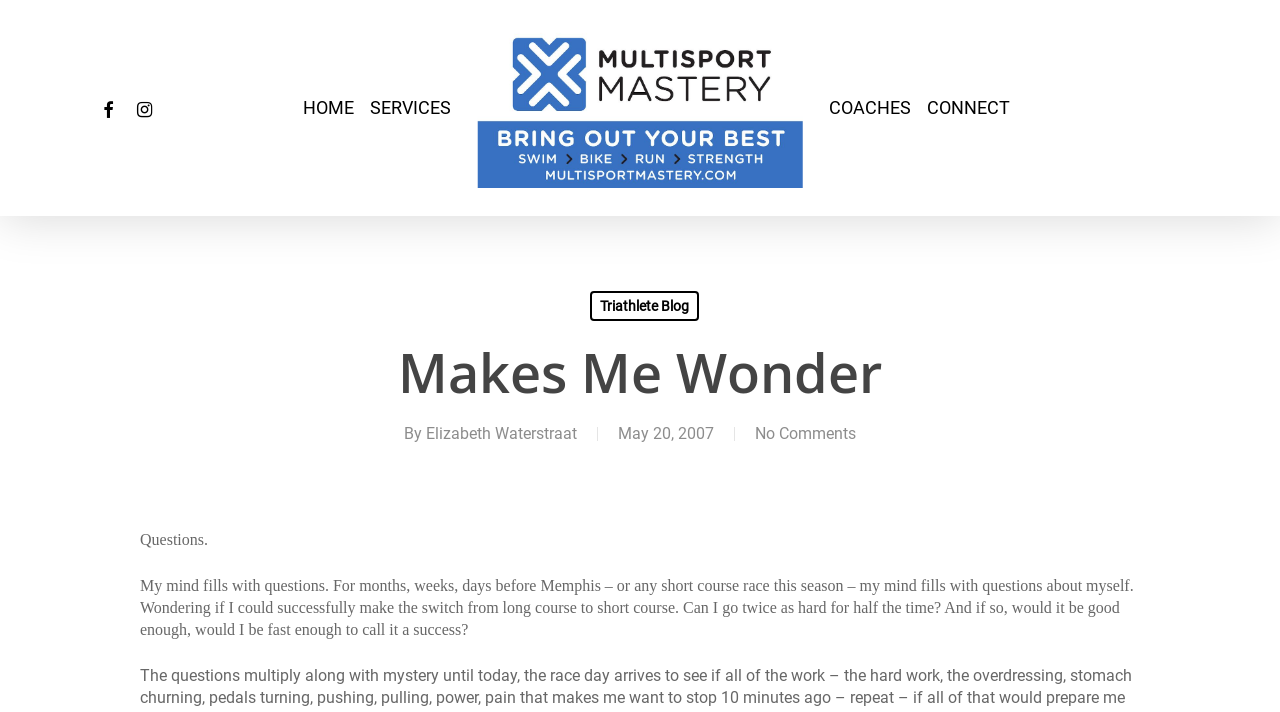Please answer the following question using a single word or phrase: 
Who wrote the blog post?

Elizabeth Waterstraat